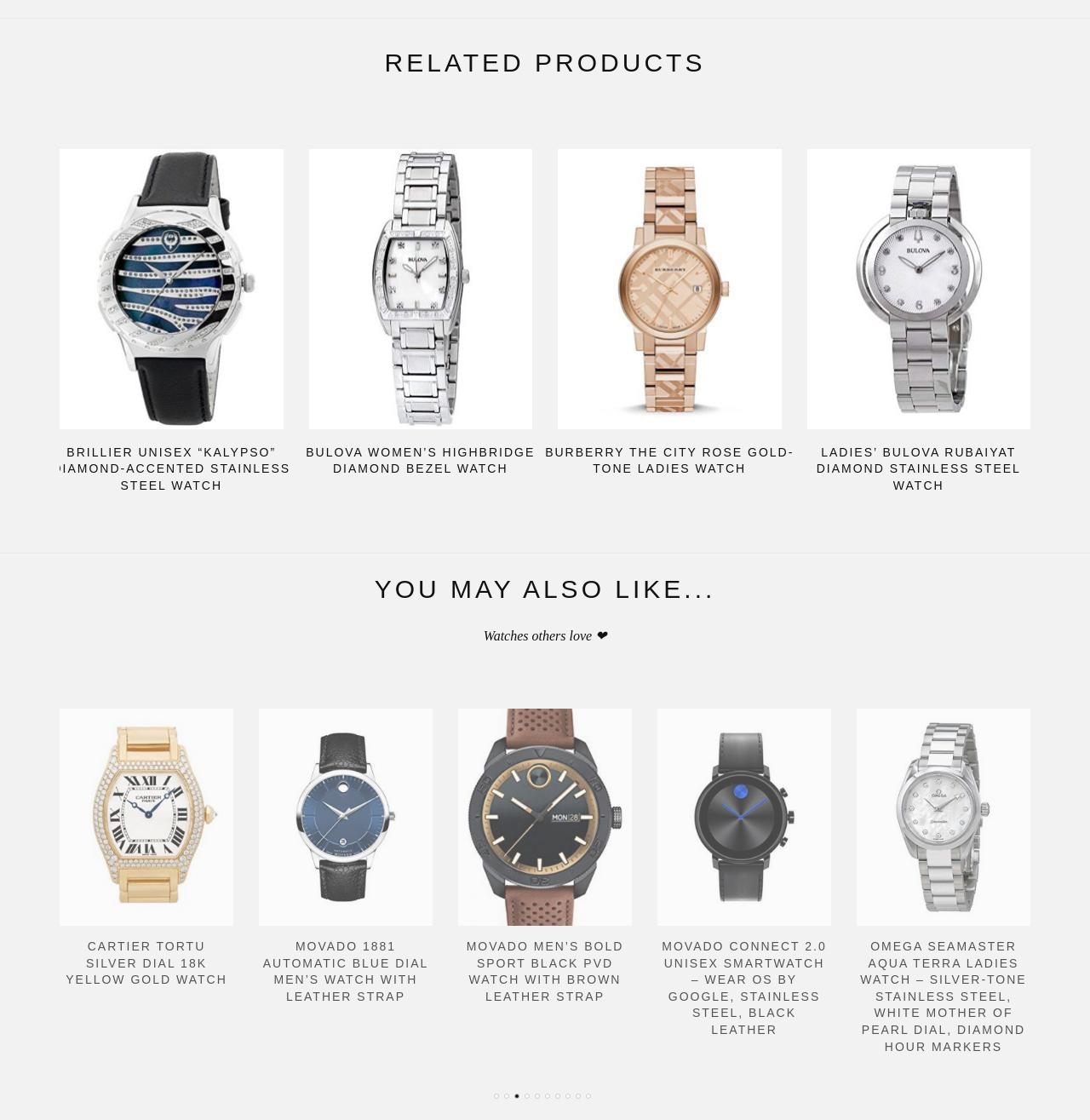Please identify the bounding box coordinates of the element's region that should be clicked to execute the following instruction: "View Stylish Rolex Lady-Datejust Steel & 18k Gold Watch with Jubilee Band and White Diamond Dial". The bounding box coordinates must be four float numbers between 0 and 1, i.e., [left, top, right, bottom].

[0.786, 0.632, 0.945, 0.836]